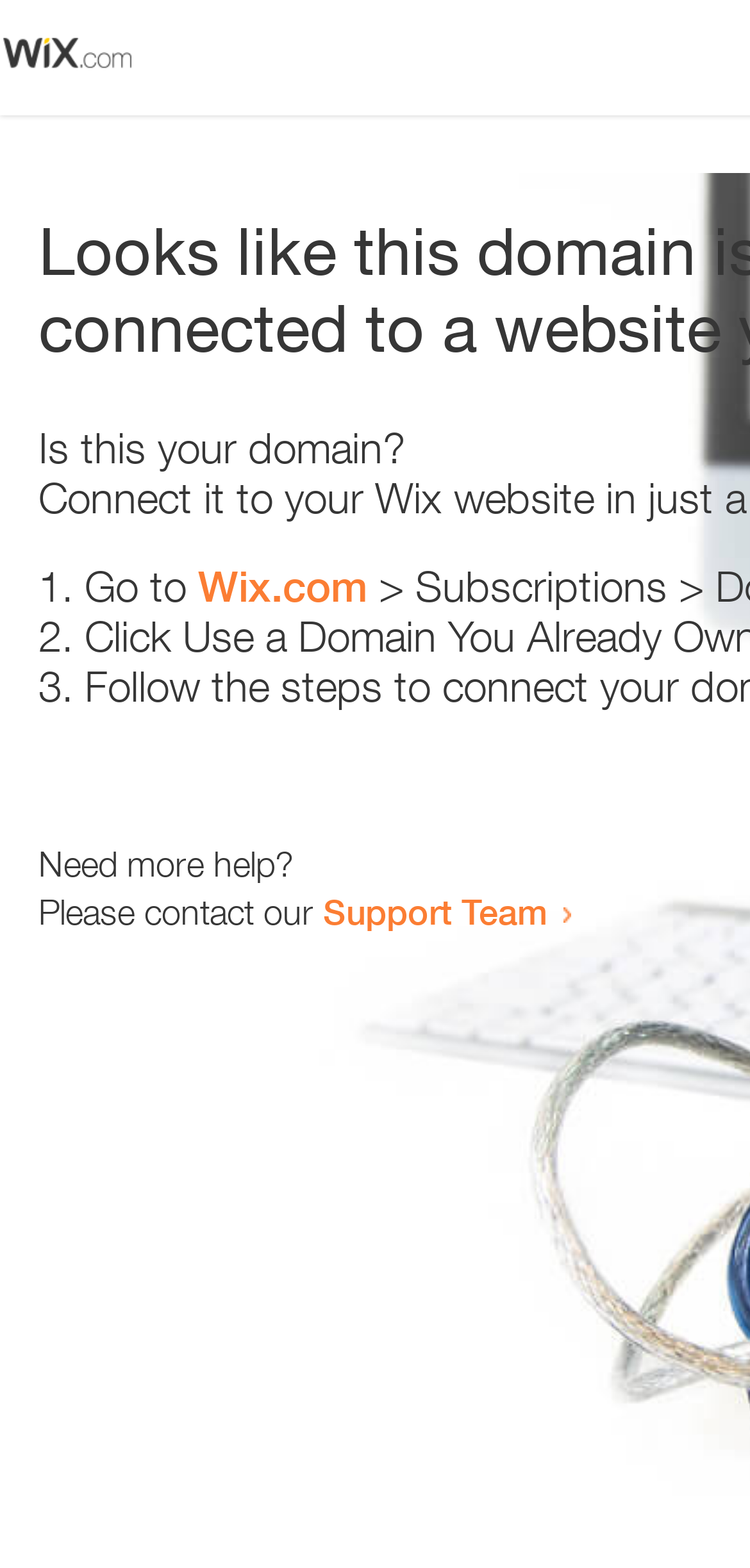Please give a concise answer to this question using a single word or phrase: 
How many text elements are there?

6